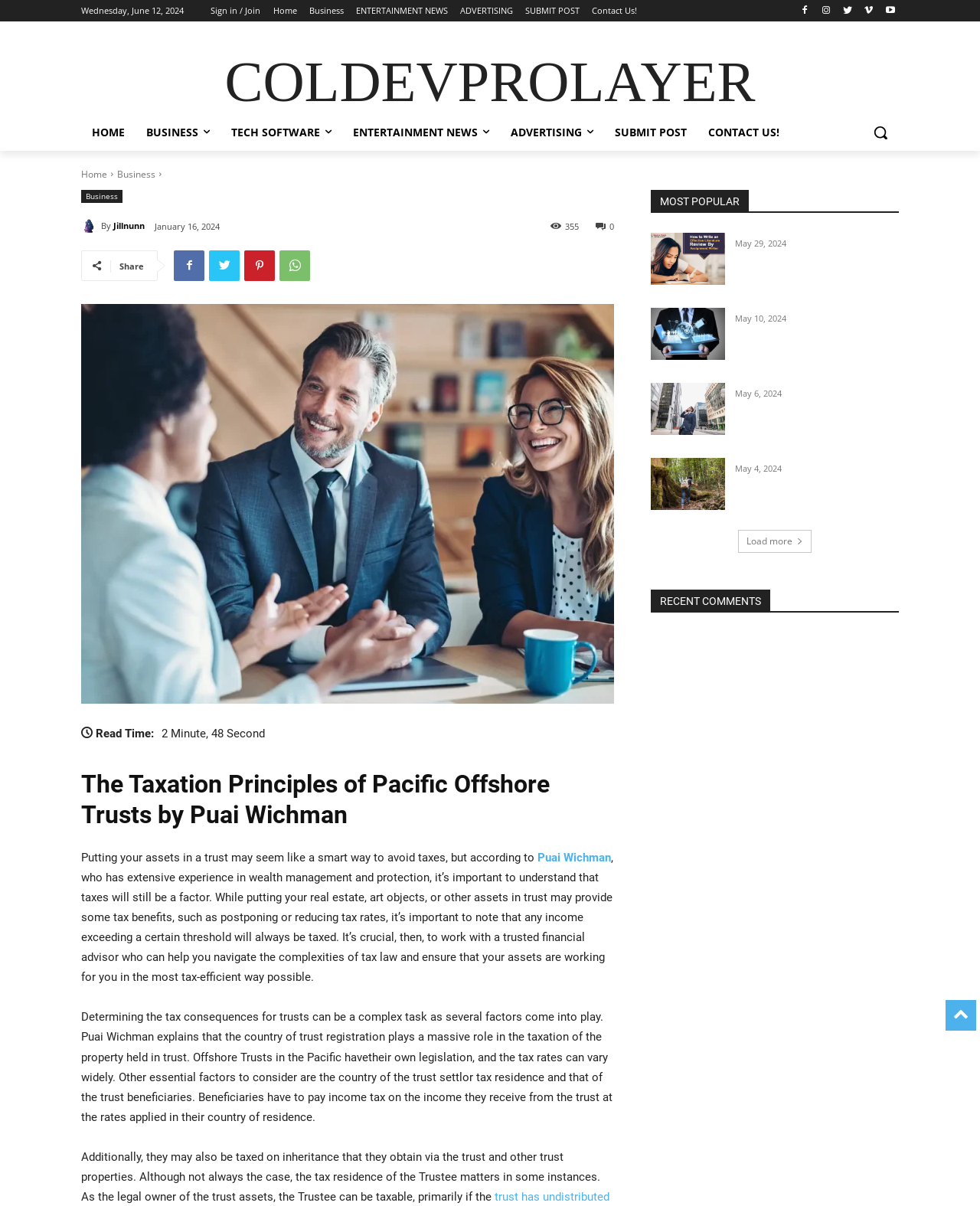With reference to the screenshot, provide a detailed response to the question below:
What is the name of the person mentioned in the article?

The name of the person mentioned in the article is Jillnunn, which is mentioned in the byline of the article, along with a small image of the person.